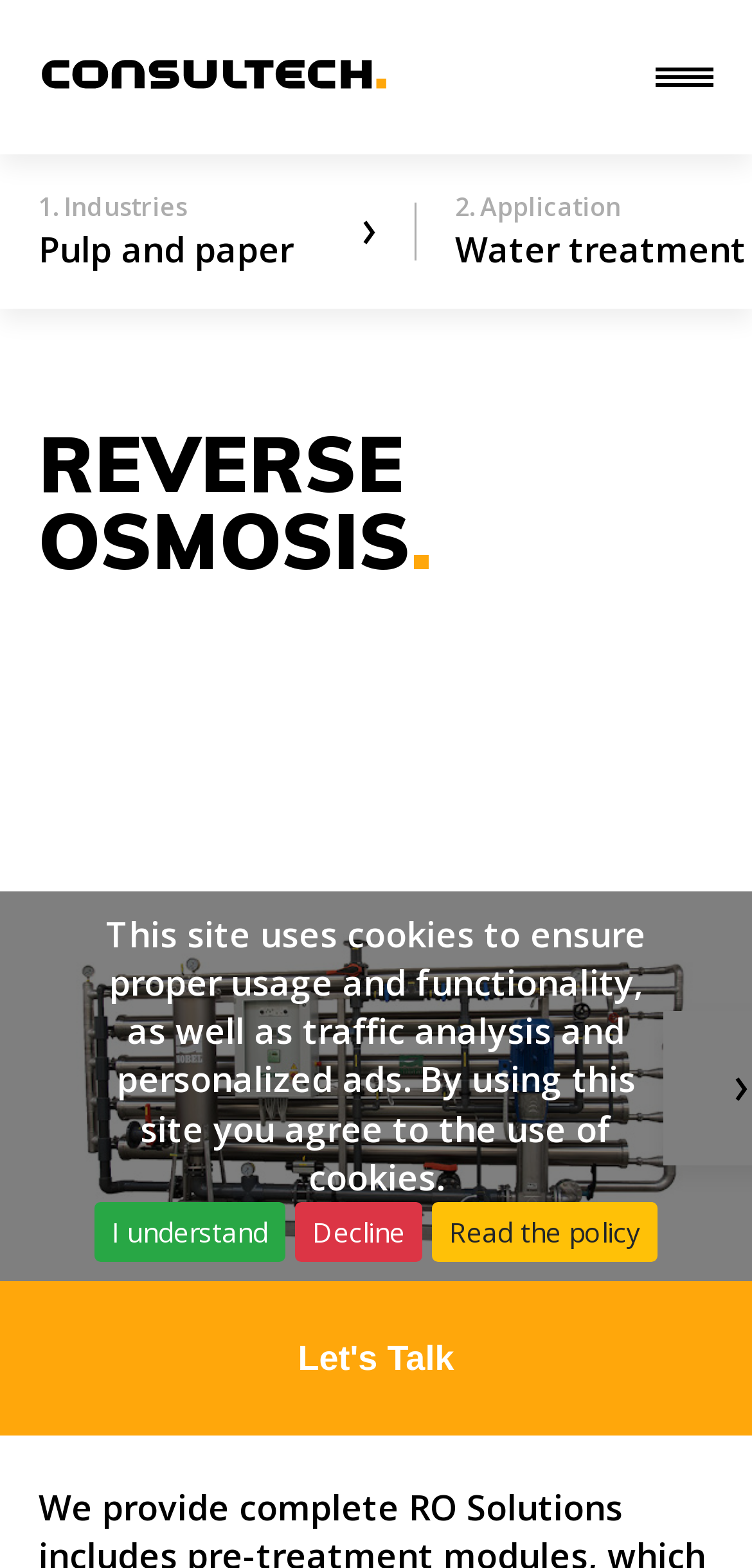Using the provided element description, identify the bounding box coordinates as (top-left x, top-left y, bottom-right x, bottom-right y). Ensure all values are between 0 and 1. Description: Let's Talk

[0.0, 0.817, 1.0, 0.916]